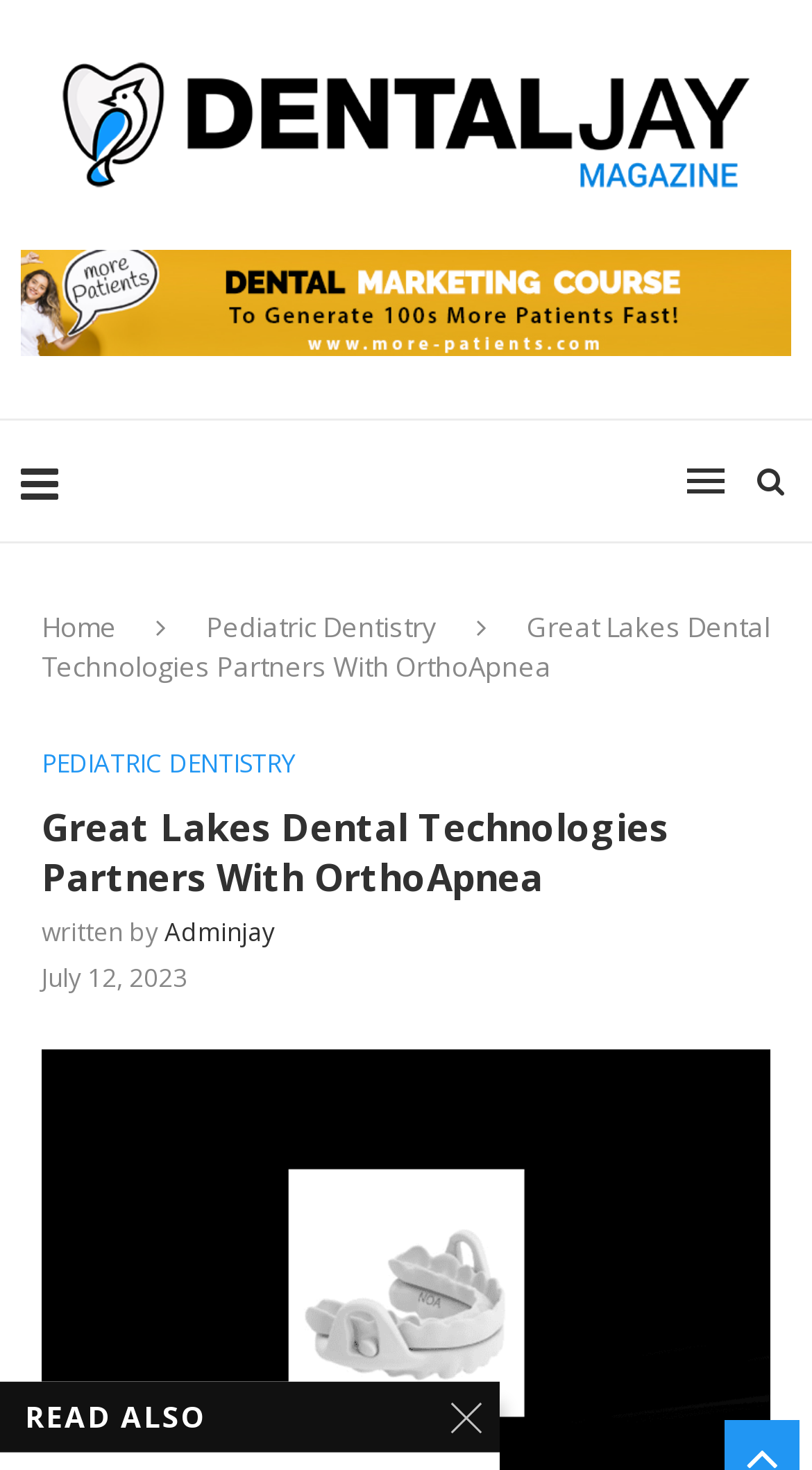Given the element description adminjay, predict the bounding box coordinates for the UI element in the webpage screenshot. The format should be (top-left x, top-left y, bottom-right x, bottom-right y), and the values should be between 0 and 1.

[0.203, 0.622, 0.338, 0.647]